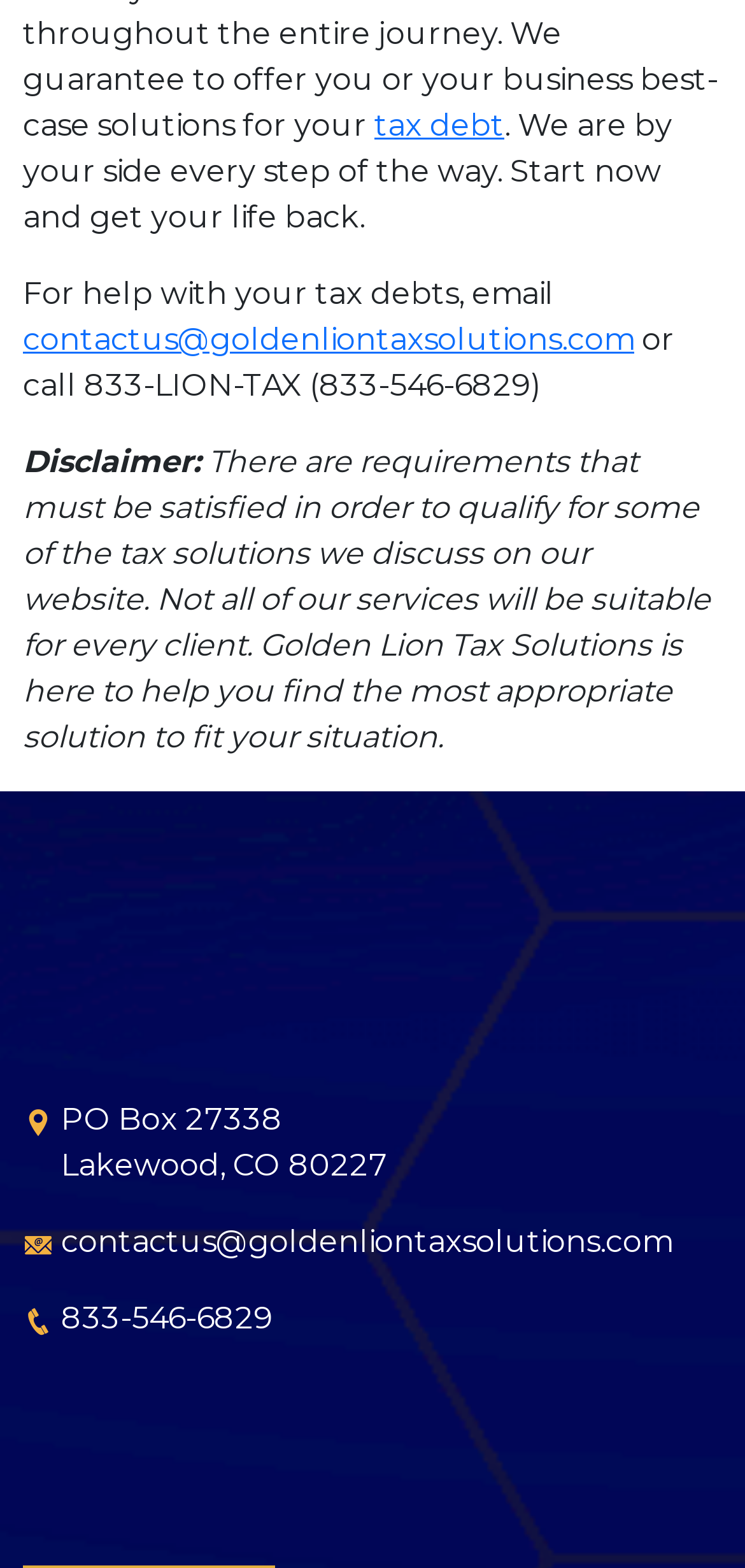Answer the following in one word or a short phrase: 
What is the name of the company?

Golden Lion Tax Solutions